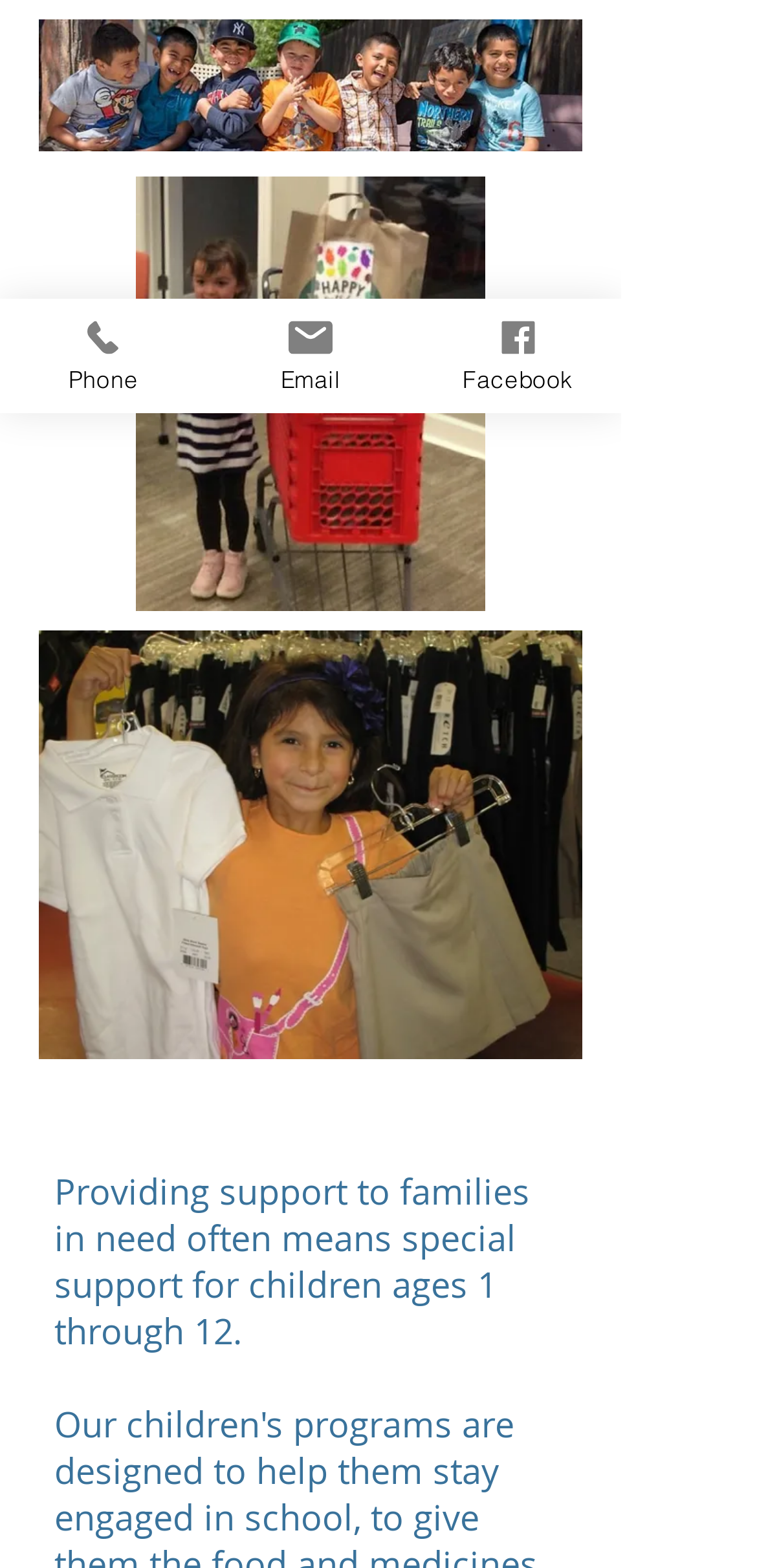Provide the bounding box coordinates in the format (top-left x, top-left y, bottom-right x, bottom-right y). All values are floating point numbers between 0 and 1. Determine the bounding box coordinate of the UI element described as: Email

[0.274, 0.191, 0.547, 0.264]